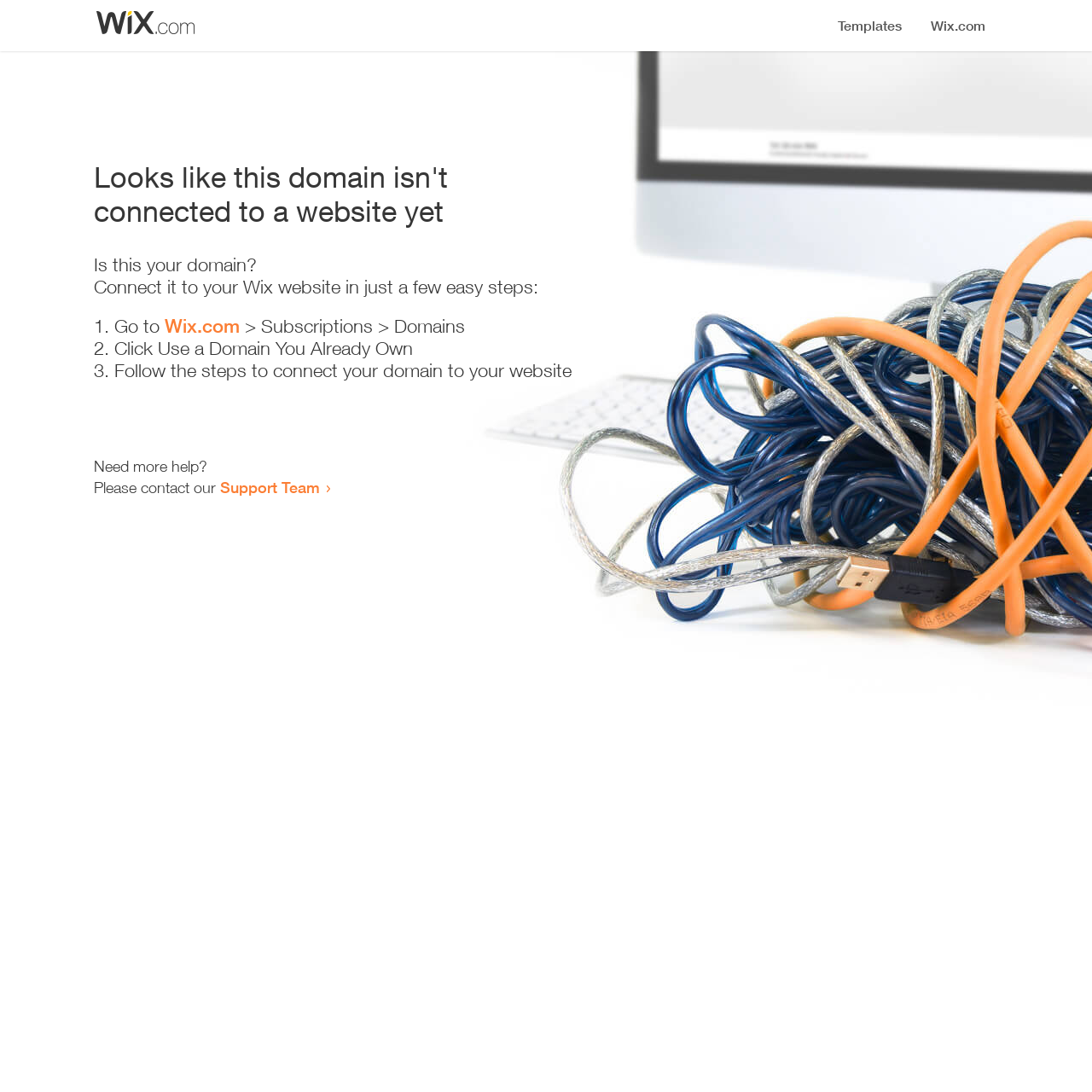Where can I get more help?
Using the visual information, answer the question in a single word or phrase.

Support Team